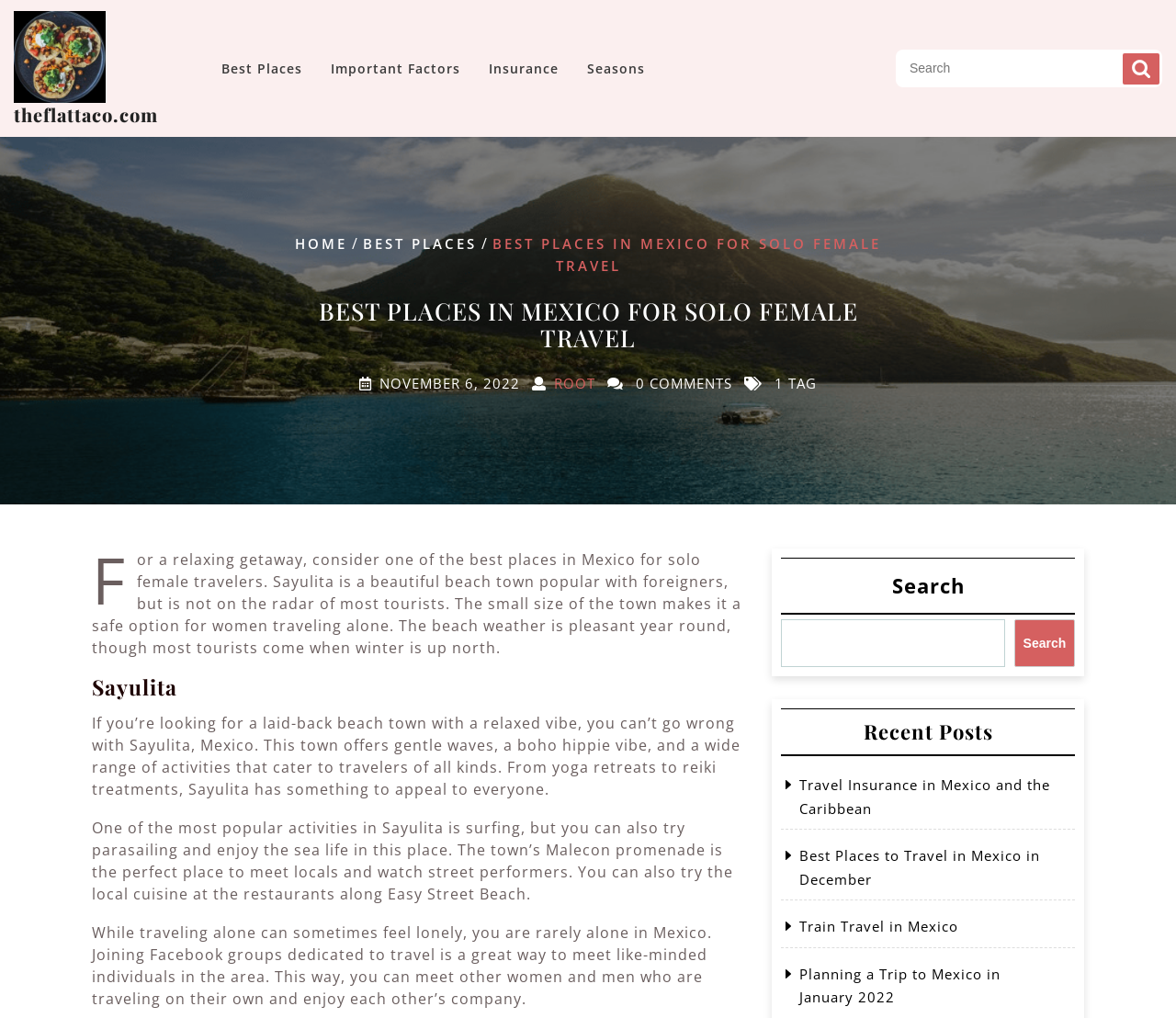Identify the bounding box coordinates of the part that should be clicked to carry out this instruction: "Click on the 'Travel Insurance in Mexico and the Caribbean' post".

[0.68, 0.762, 0.893, 0.803]